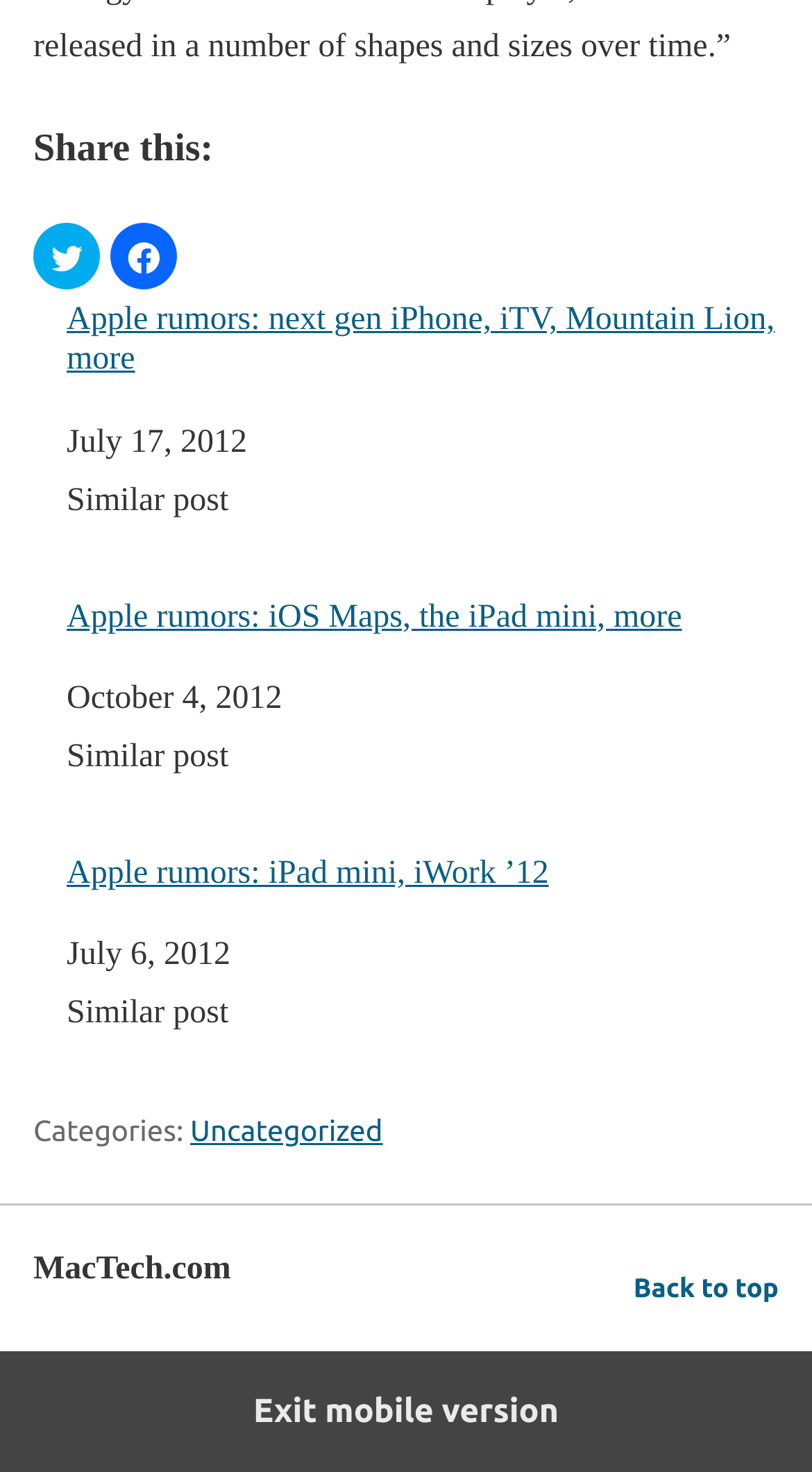Give the bounding box coordinates for the element described by: "Exit mobile version".

[0.0, 0.918, 1.0, 1.0]